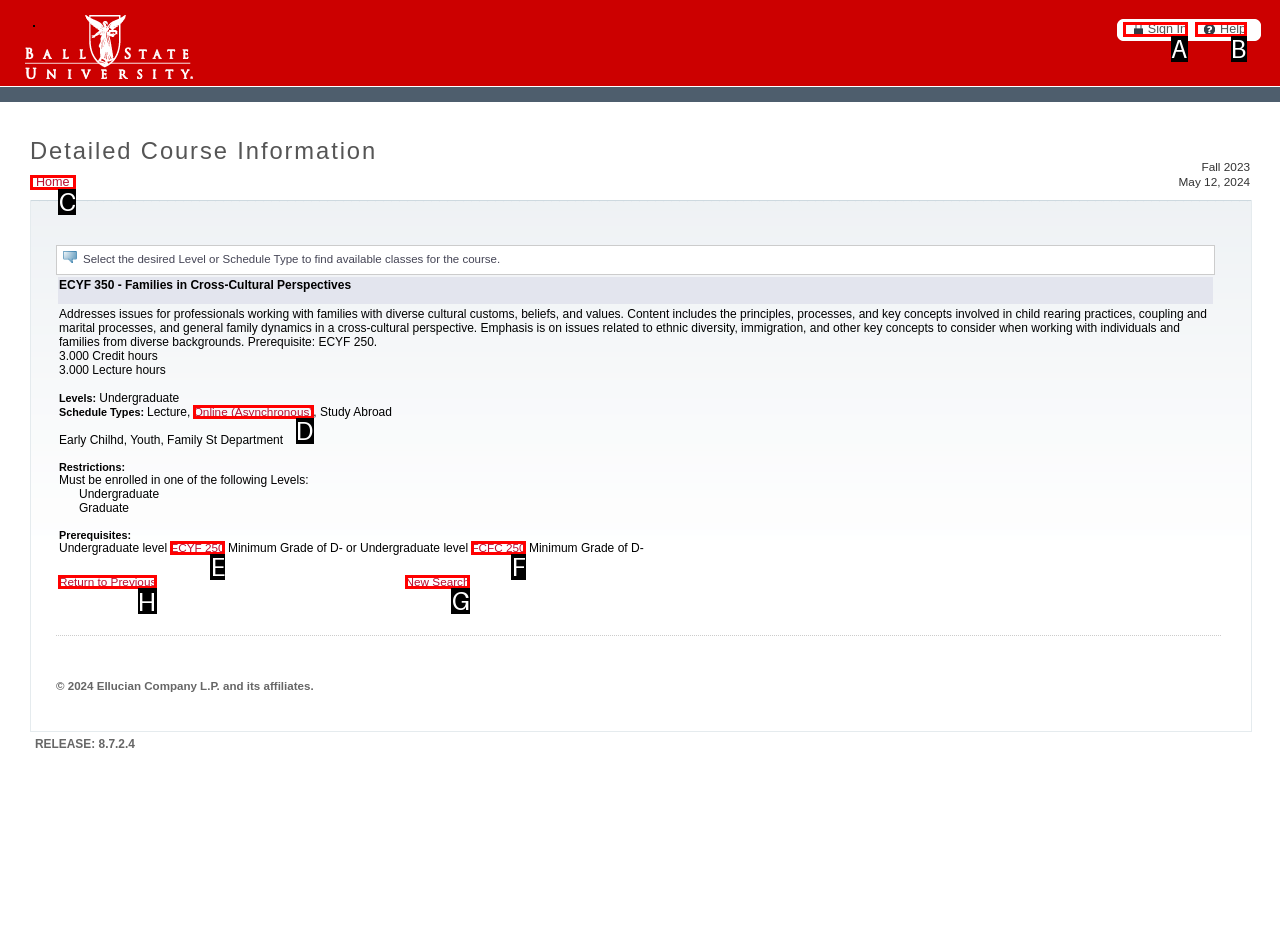Identify the correct HTML element to click to accomplish this task: Return to previous page
Respond with the letter corresponding to the correct choice.

H